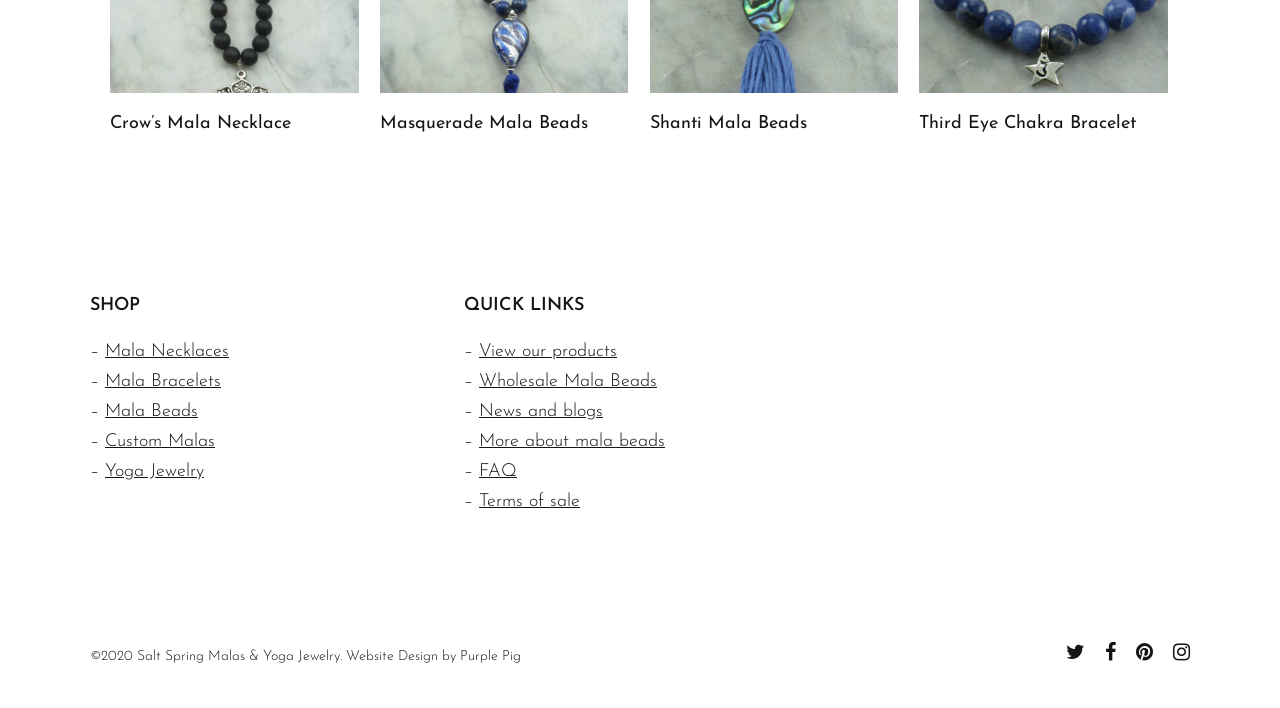Bounding box coordinates should be provided in the format (top-left x, top-left y, bottom-right x, bottom-right y) with all values between 0 and 1. Identify the bounding box for this UI element: More about mala beads

[0.374, 0.61, 0.52, 0.637]